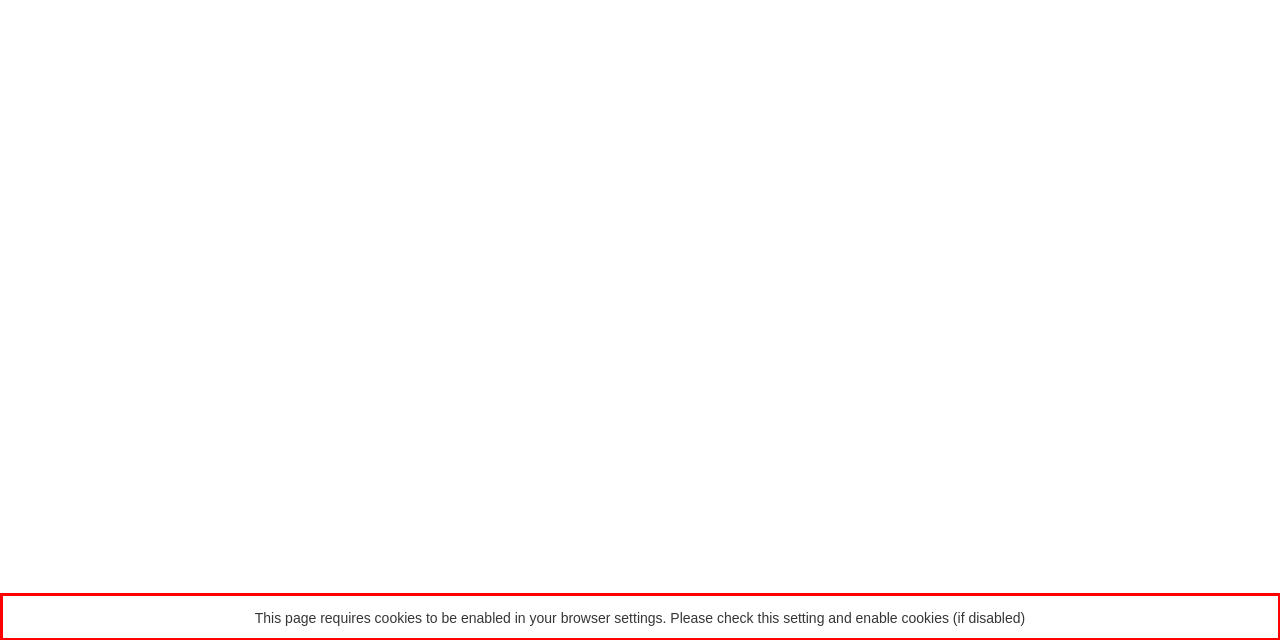There is a screenshot of a webpage with a red bounding box around a UI element. Please use OCR to extract the text within the red bounding box.

This page requires cookies to be enabled in your browser settings. Please check this setting and enable cookies (if disabled)